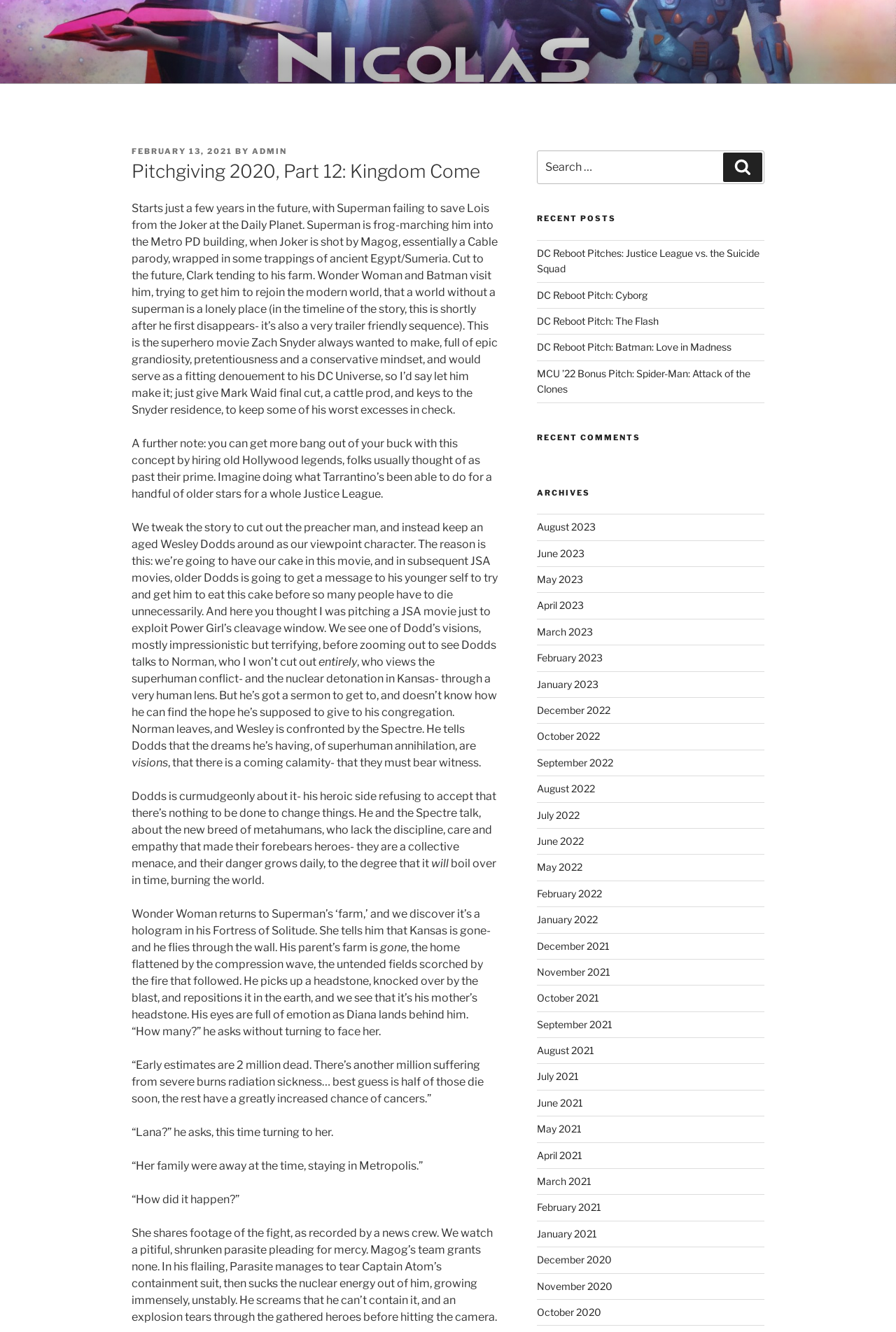What is the date of the latest post?
Respond with a short answer, either a single word or a phrase, based on the image.

February 13, 2021